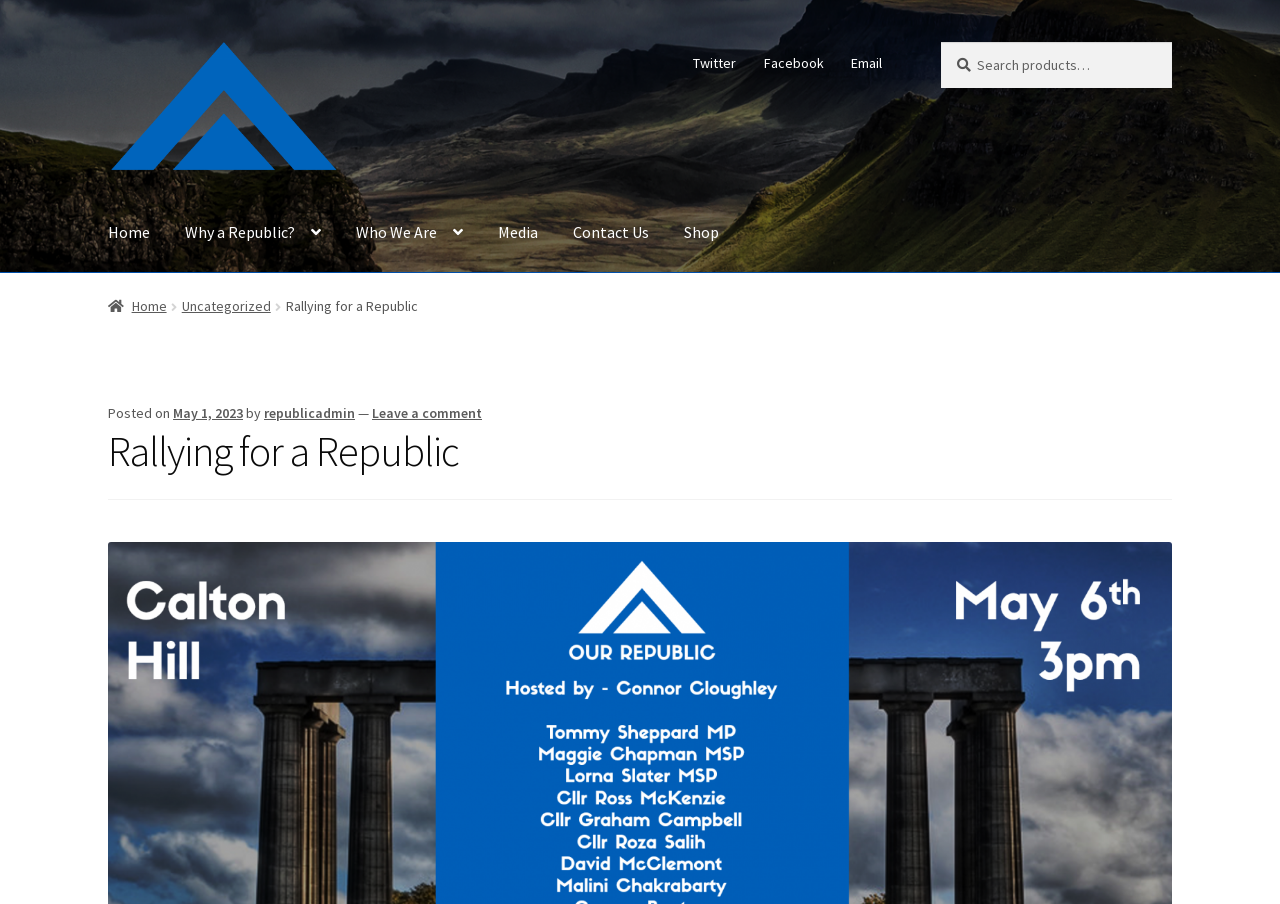Please answer the following question using a single word or phrase: 
What is the purpose of the search bar?

To search the website